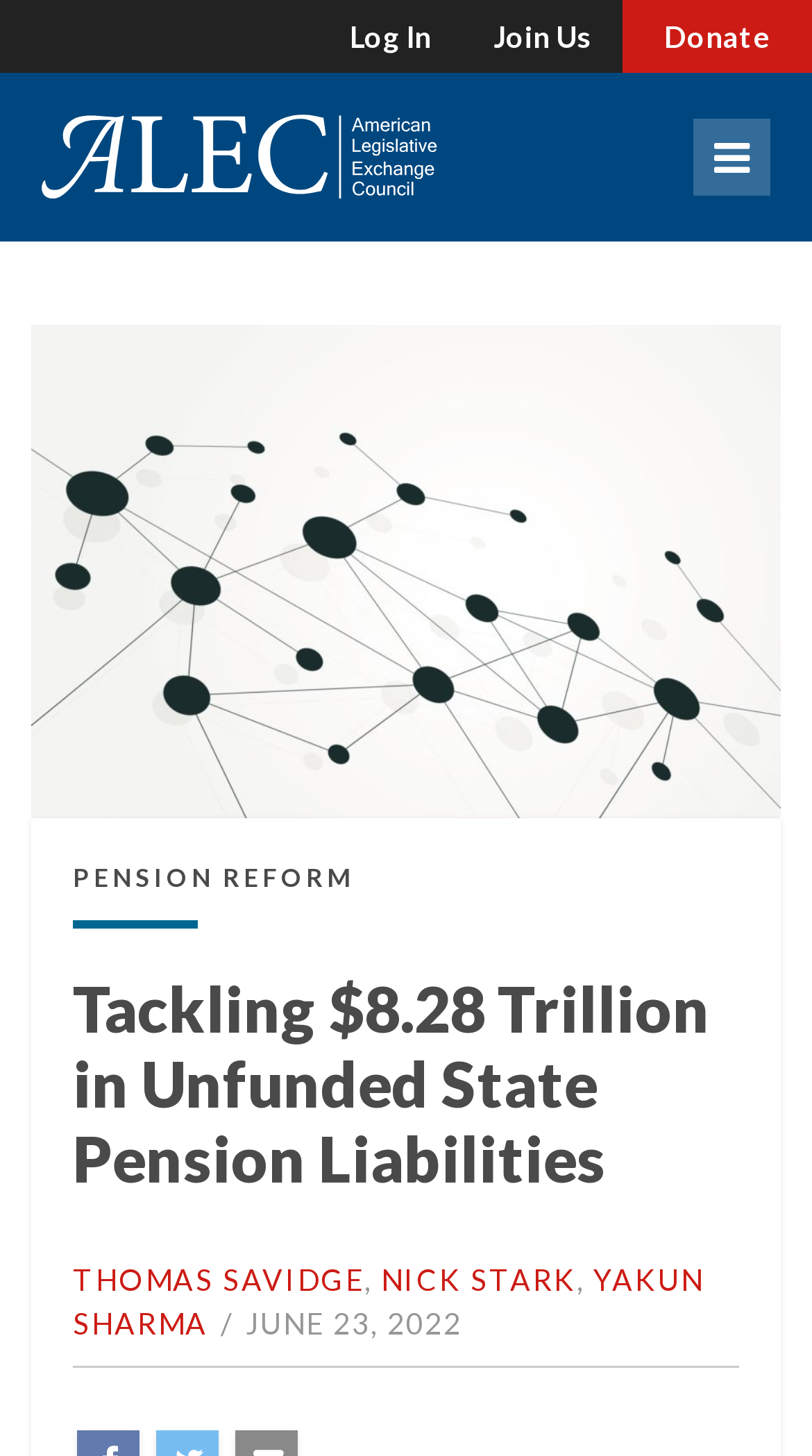Please identify the bounding box coordinates of the element's region that I should click in order to complete the following instruction: "View December 2022". The bounding box coordinates consist of four float numbers between 0 and 1, i.e., [left, top, right, bottom].

None